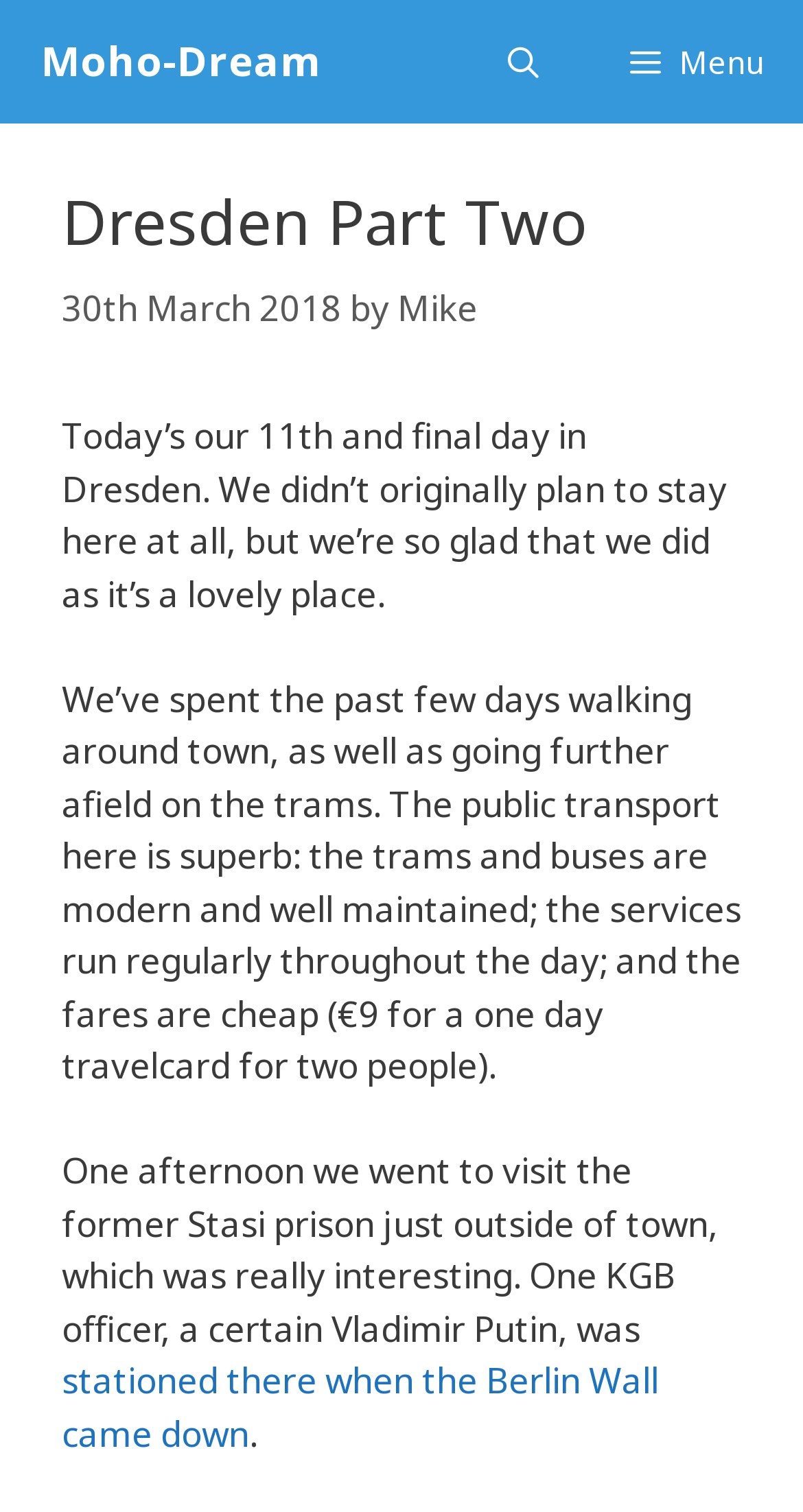Who is the author of the article?
Please provide a comprehensive answer based on the contents of the image.

I found the author's name by looking at the link element in the header section, which contains the text 'Mike'.